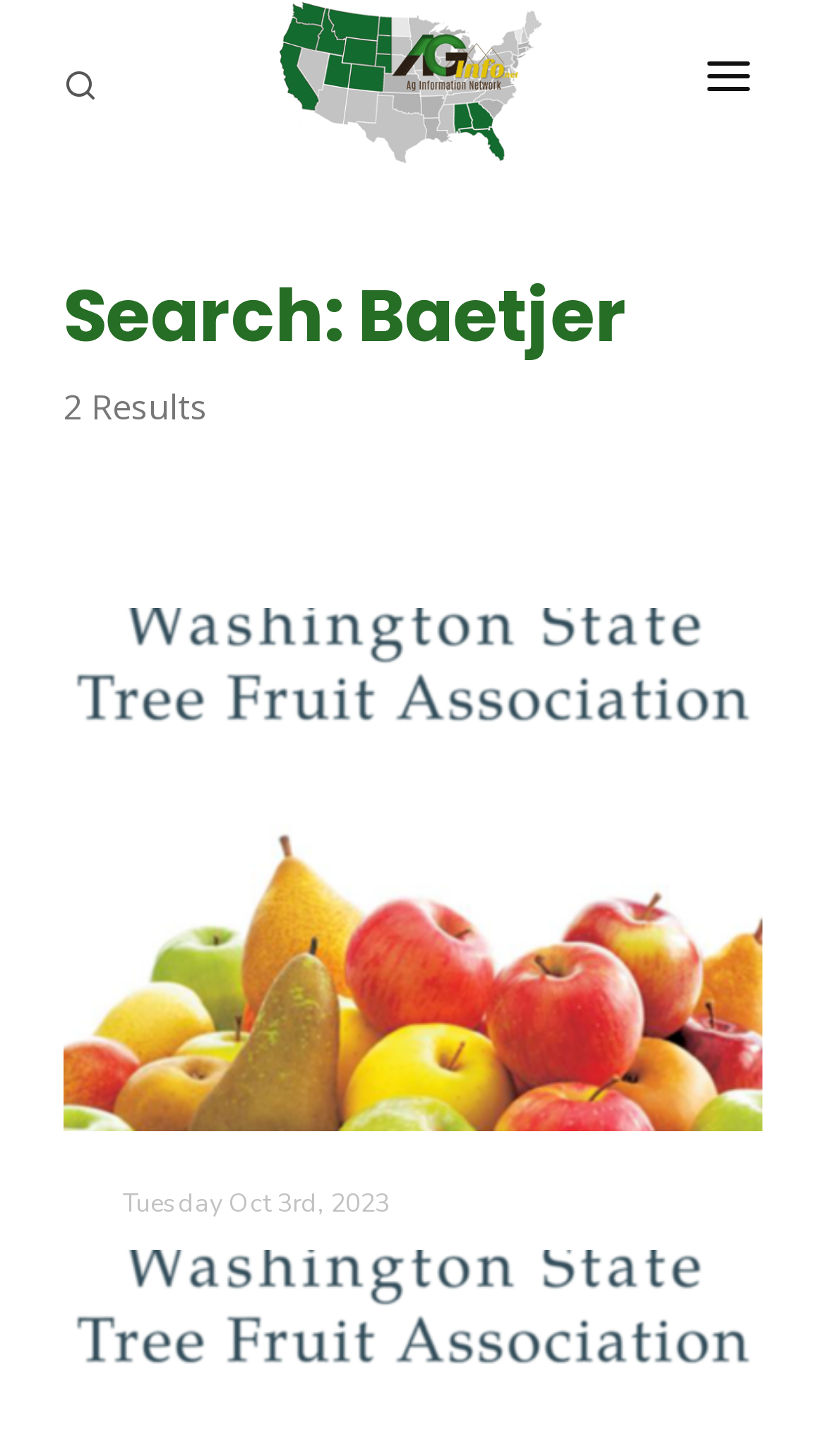Find the bounding box coordinates of the UI element according to this description: "title="David Sparks Ph.D."".

[0.195, 0.886, 0.844, 0.912]